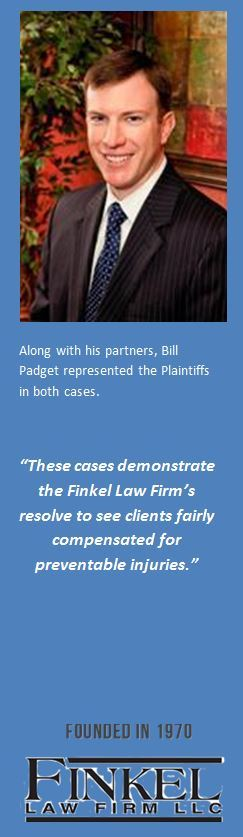Give a concise answer of one word or phrase to the question: 
What is the founding year of the Finkel Law Firm LLC?

1970